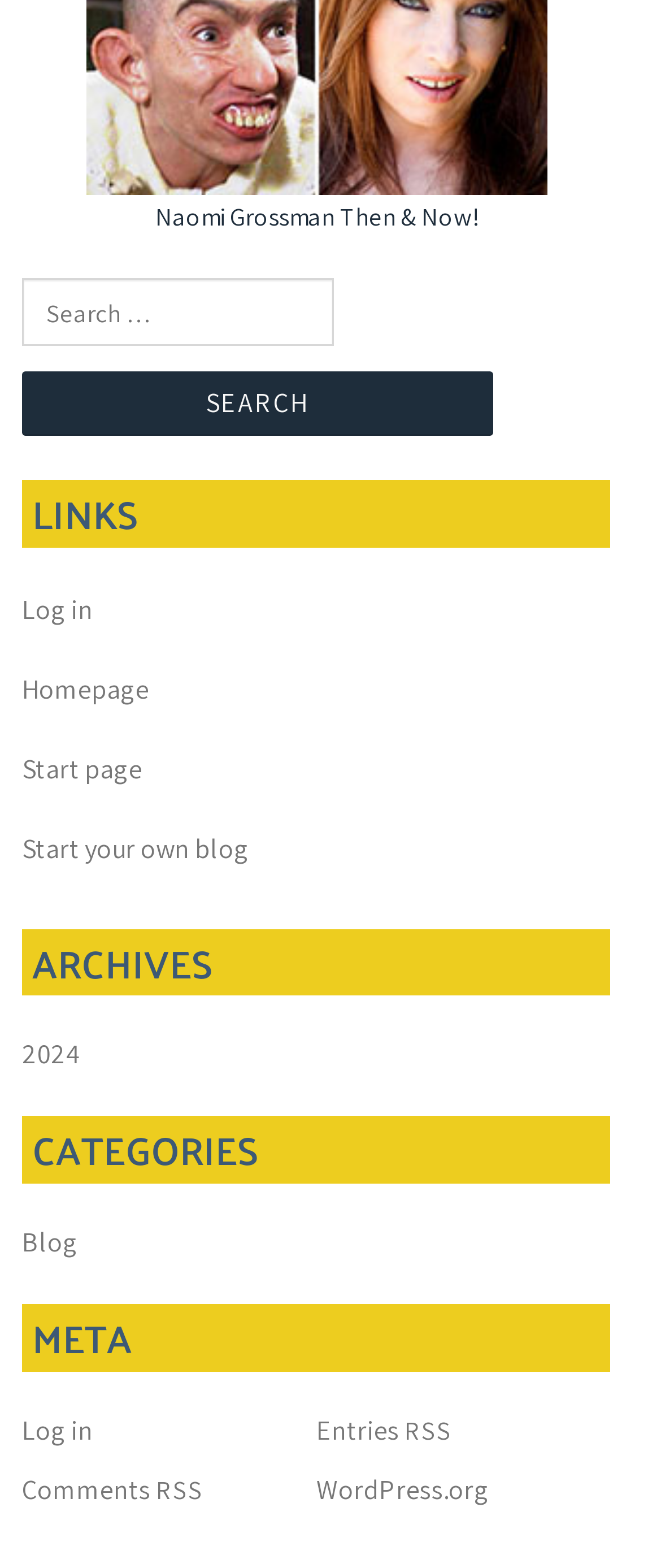Examine the image carefully and respond to the question with a detailed answer: 
What is the abbreviation RSS stand for?

The abbreviation RSS is explained by the Abbr element with the text 'Really Simple Syndication' which is a child of the link elements 'Entries RSS' and 'Comments RSS'.